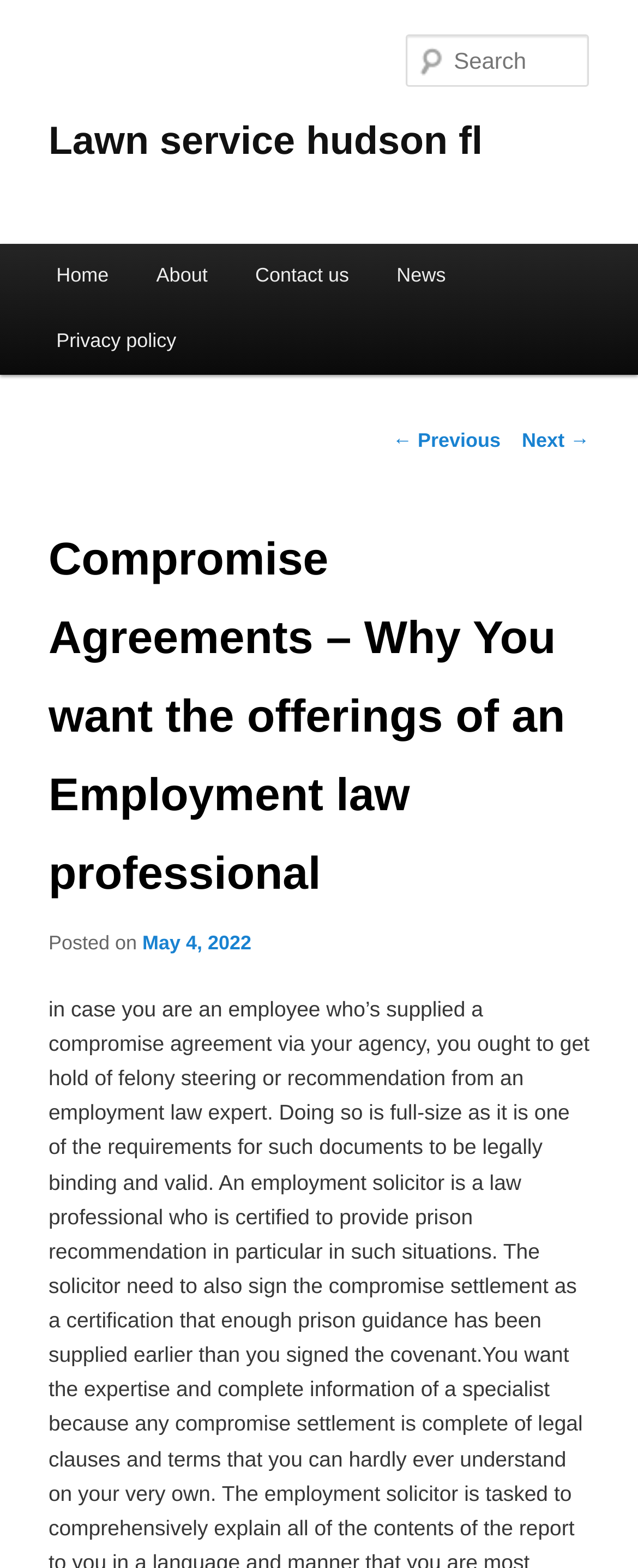Please give a one-word or short phrase response to the following question: 
What is the date of the post?

May 4, 2022